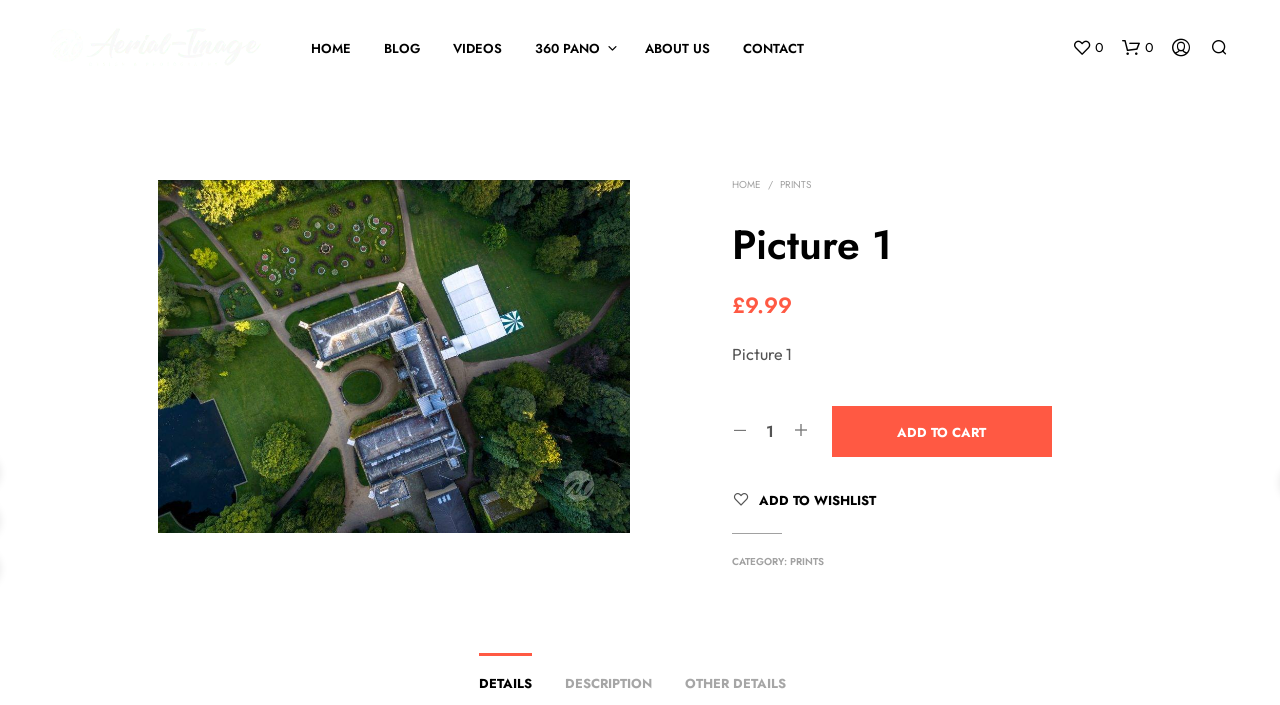Please identify the bounding box coordinates of the clickable area that will fulfill the following instruction: "view product details". The coordinates should be in the format of four float numbers between 0 and 1, i.e., [left, top, right, bottom].

[0.374, 0.93, 0.416, 0.991]